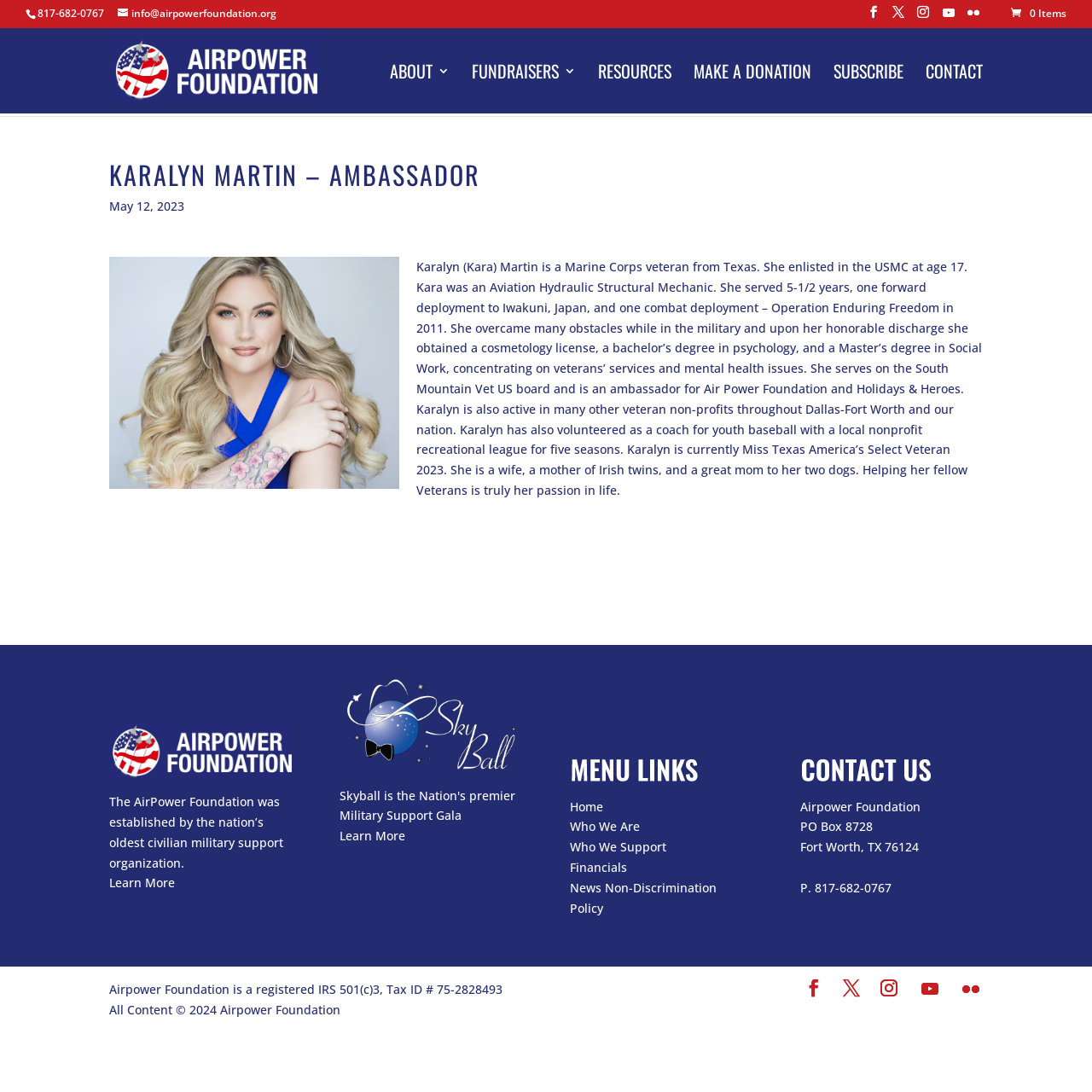Identify the bounding box coordinates of the clickable region required to complete the instruction: "Call the phone number". The coordinates should be given as four float numbers within the range of 0 and 1, i.e., [left, top, right, bottom].

[0.034, 0.005, 0.095, 0.019]